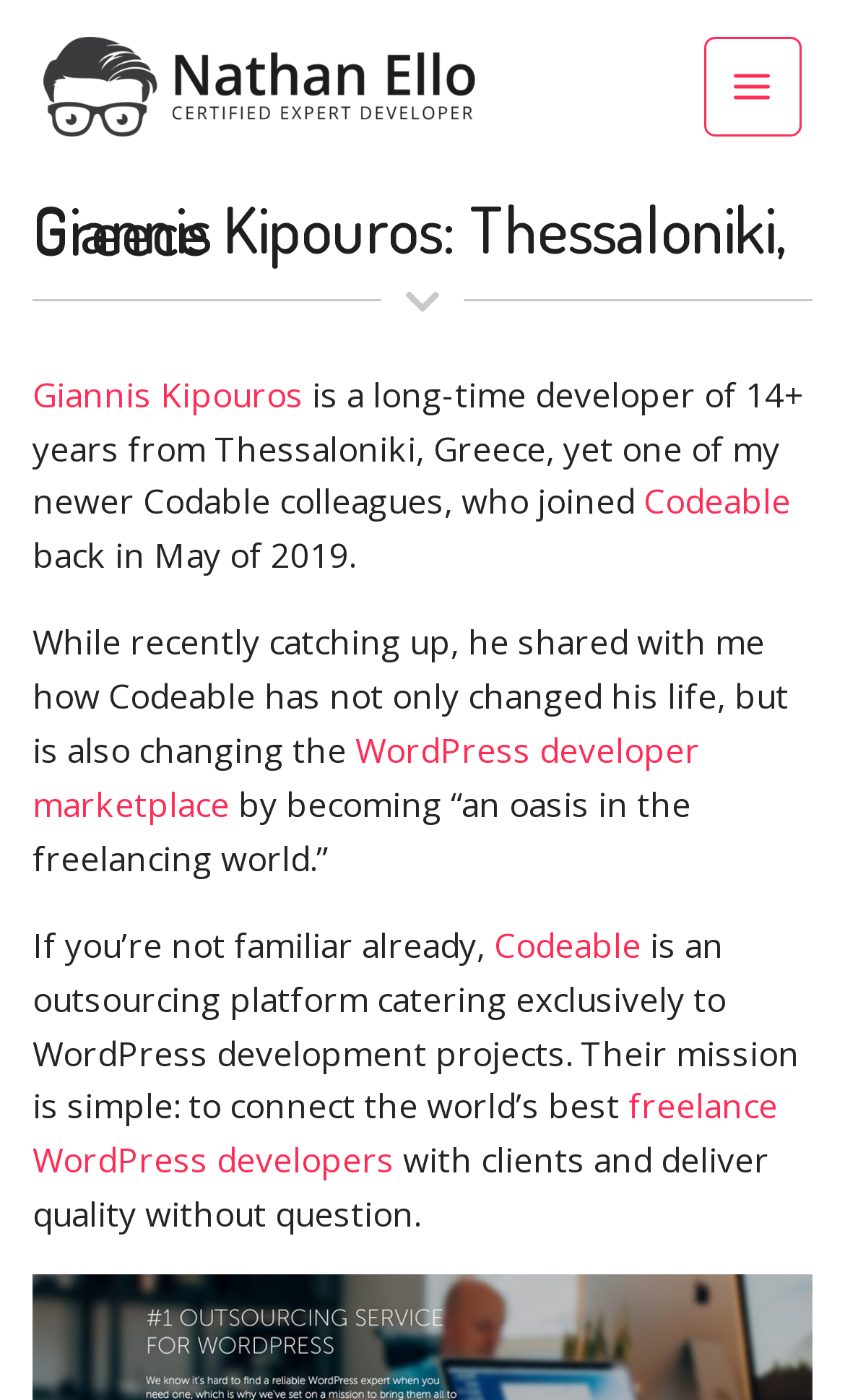Where is Giannis Kipouros from?
Please craft a detailed and exhaustive response to the question.

The webpage mentions that Giannis Kipouros is from Thessaloniki, Greece, which is stated in the heading and the text description.